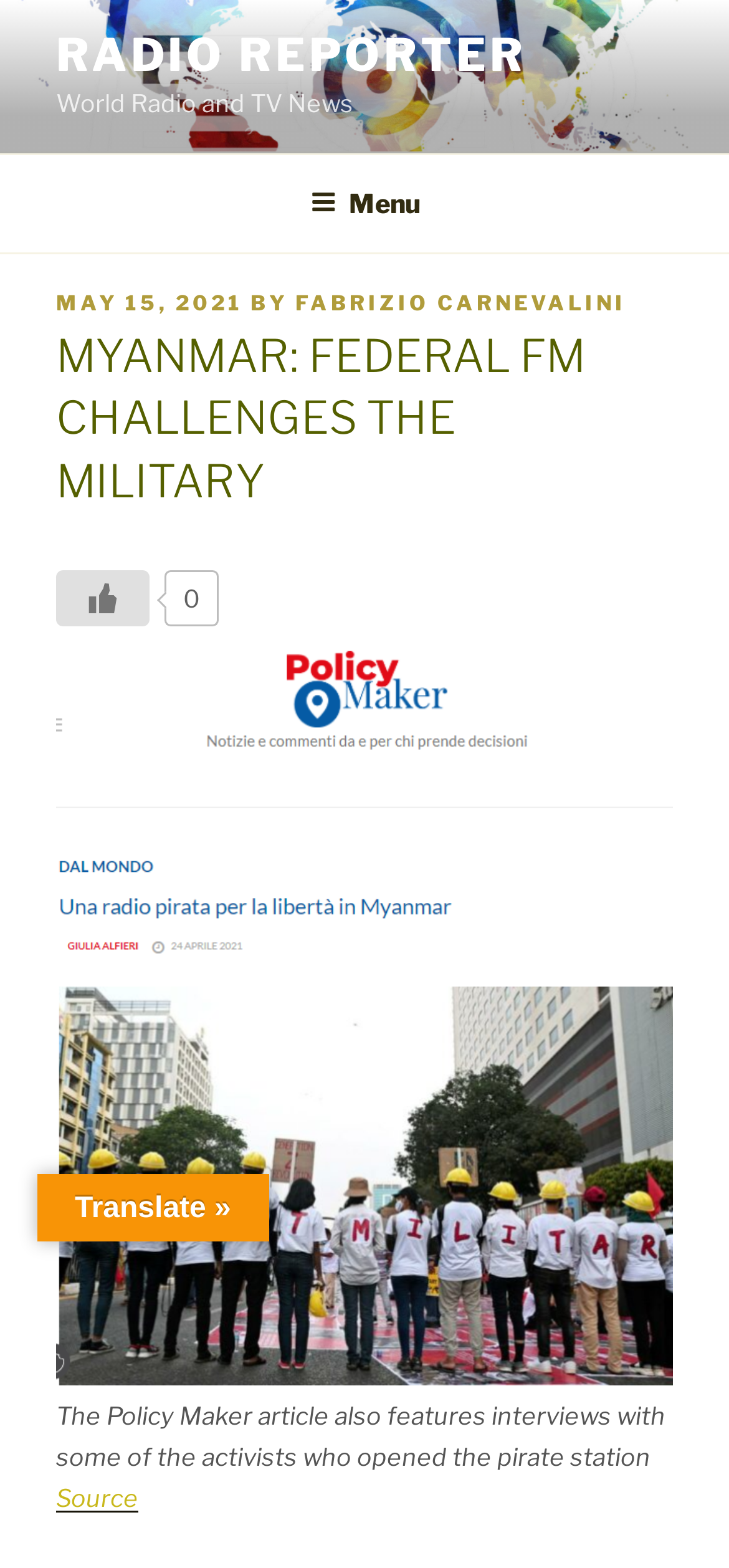Provide your answer in a single word or phrase: 
What is the purpose of the 'Like Button'?

To like the article